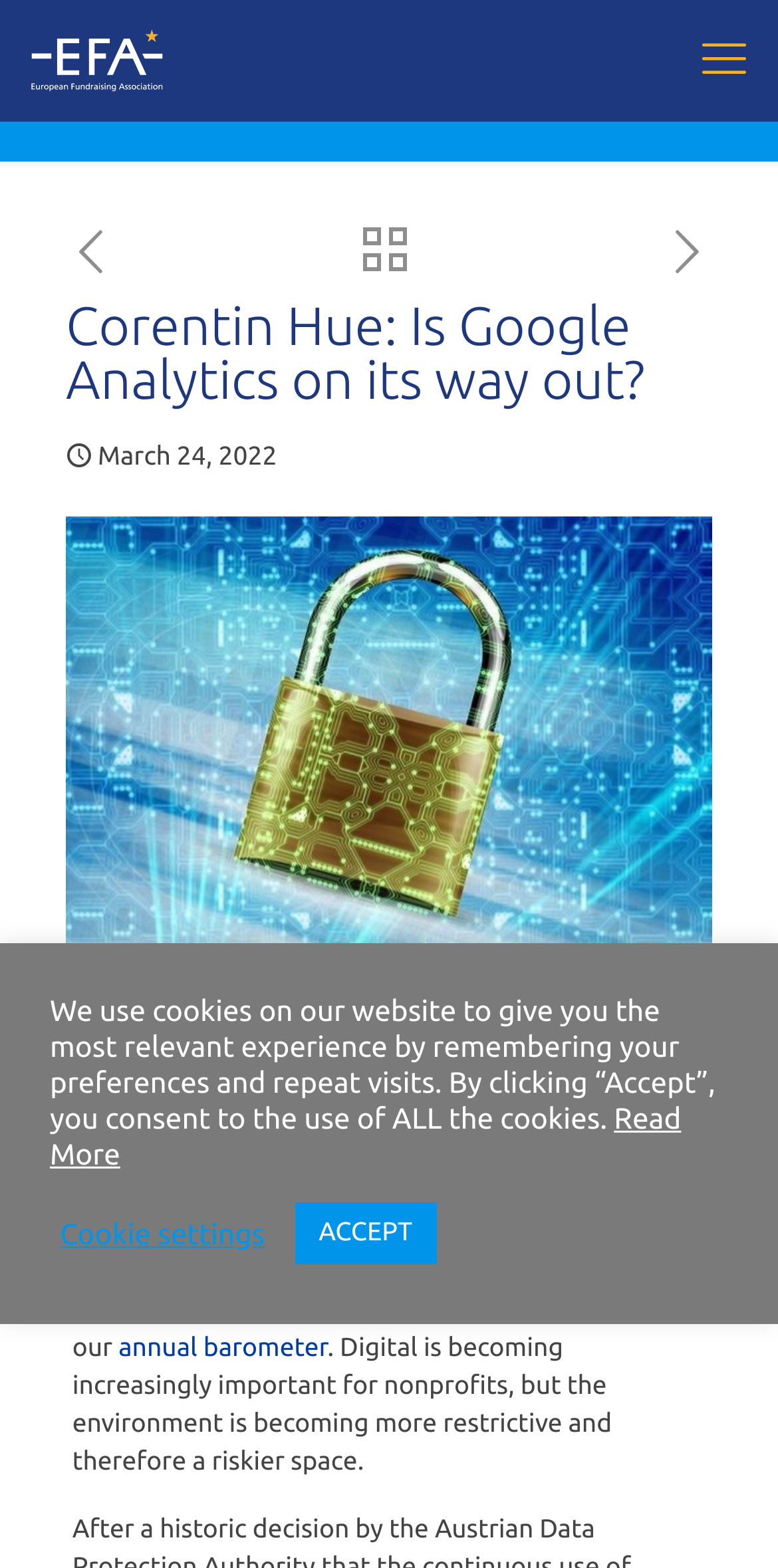Locate the bounding box coordinates of the segment that needs to be clicked to meet this instruction: "go to previous post".

[0.085, 0.141, 0.149, 0.179]